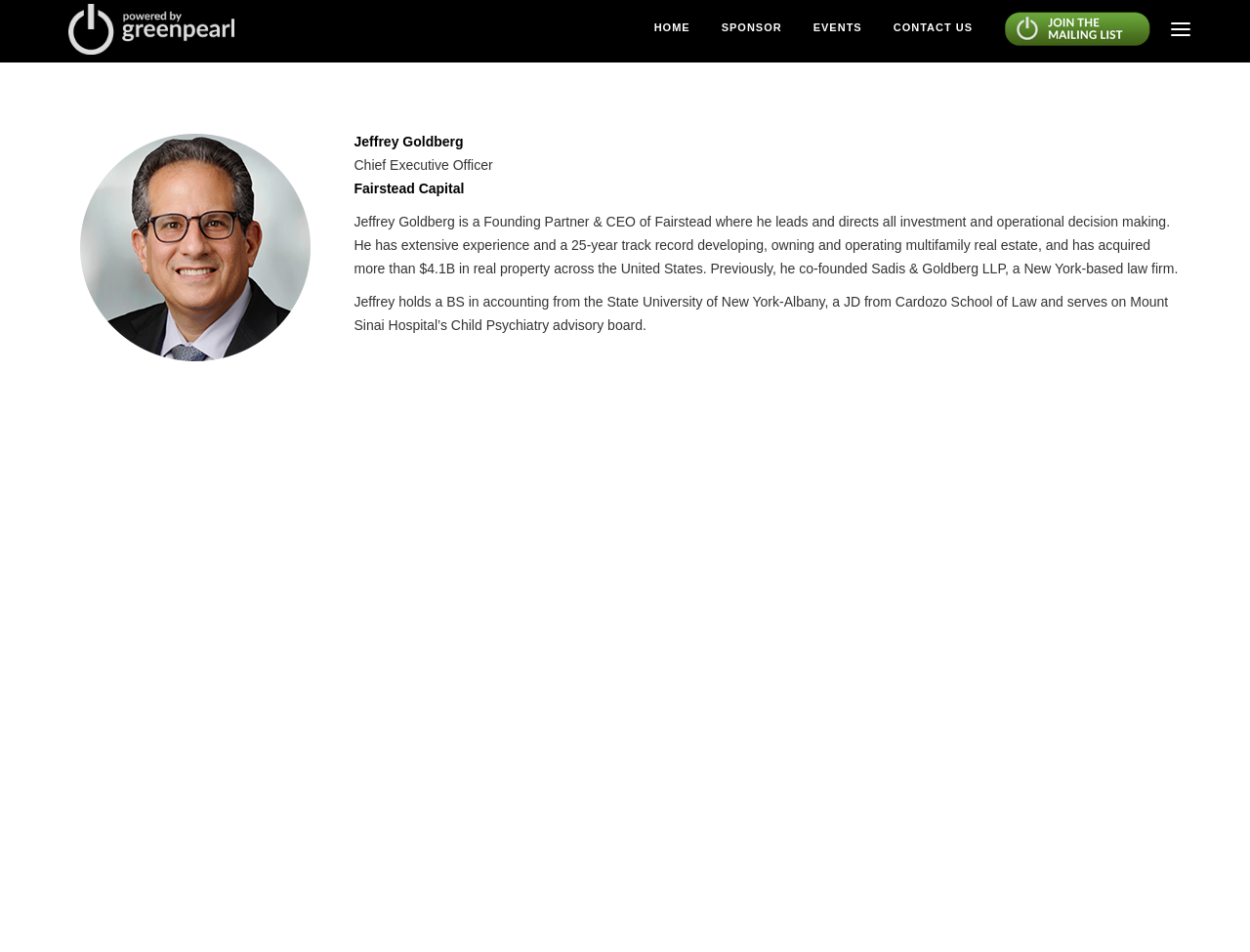Determine the bounding box coordinates for the UI element with the following description: "Contact Us". The coordinates should be four float numbers between 0 and 1, represented as [left, top, right, bottom].

[0.715, 0.024, 0.778, 0.042]